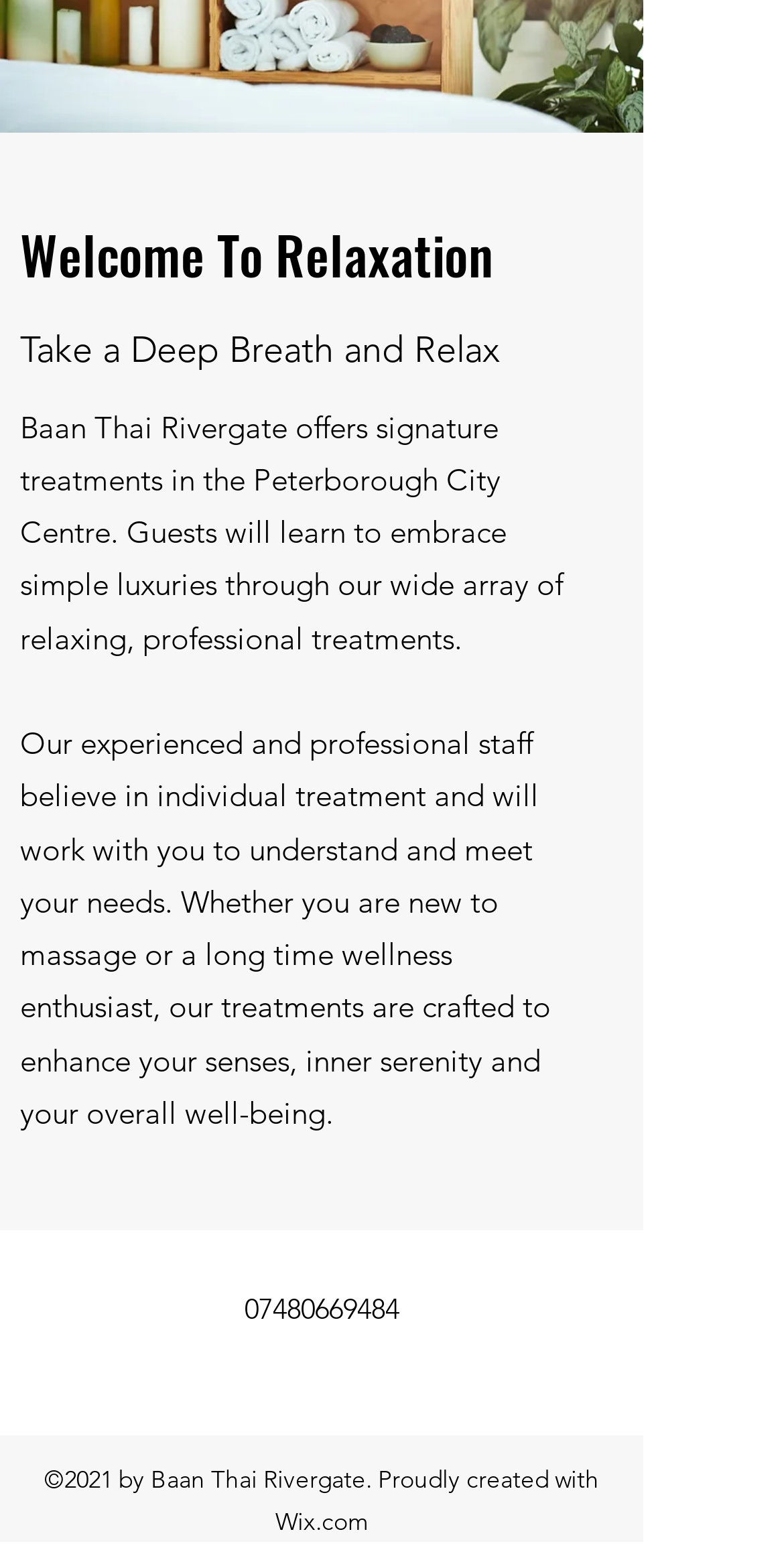Using the provided element description "aria-label="Facebook"", determine the bounding box coordinates of the UI element.

[0.385, 0.887, 0.436, 0.913]